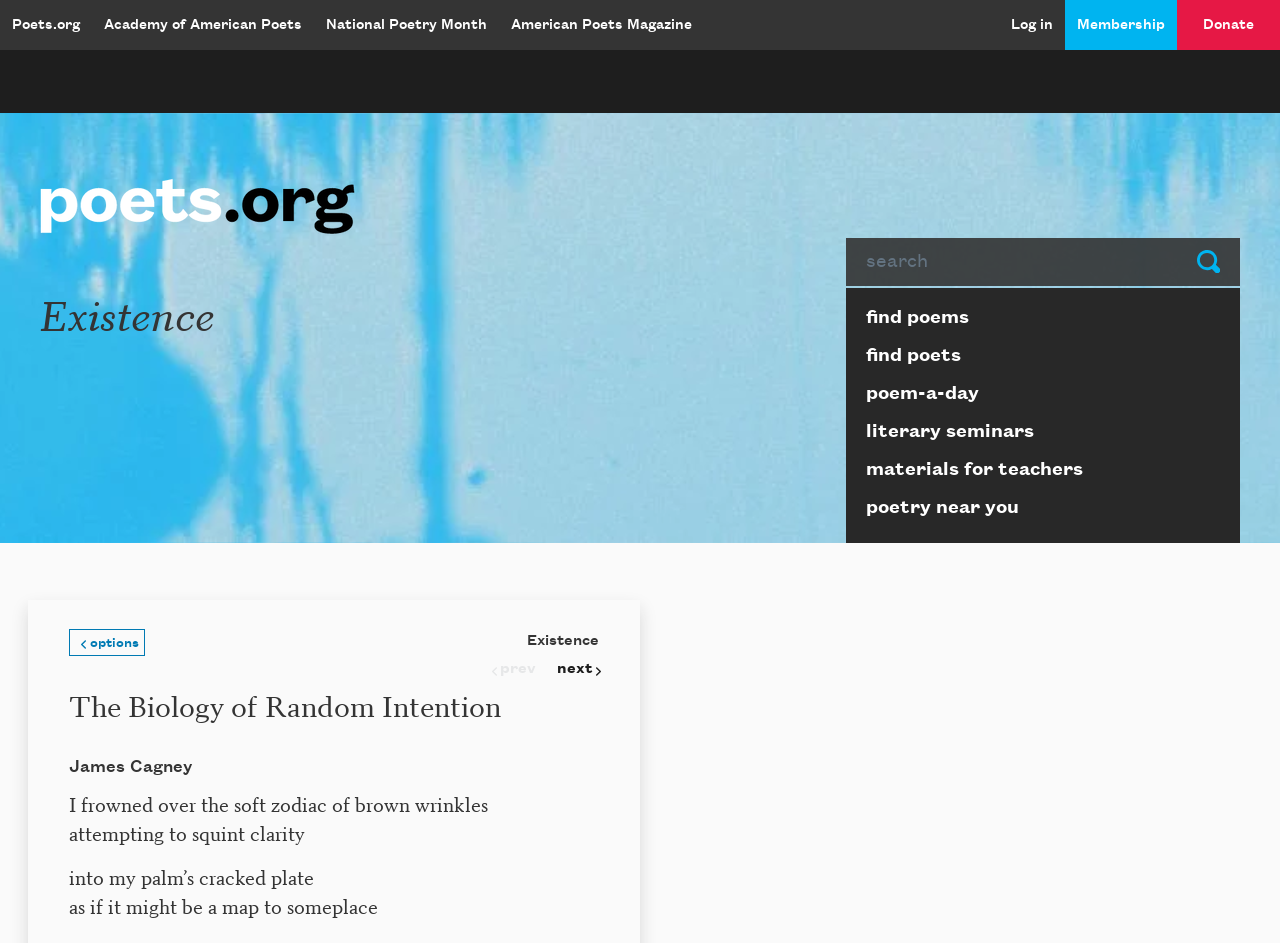What is the name of the website?
Based on the image, respond with a single word or phrase.

Poets.org